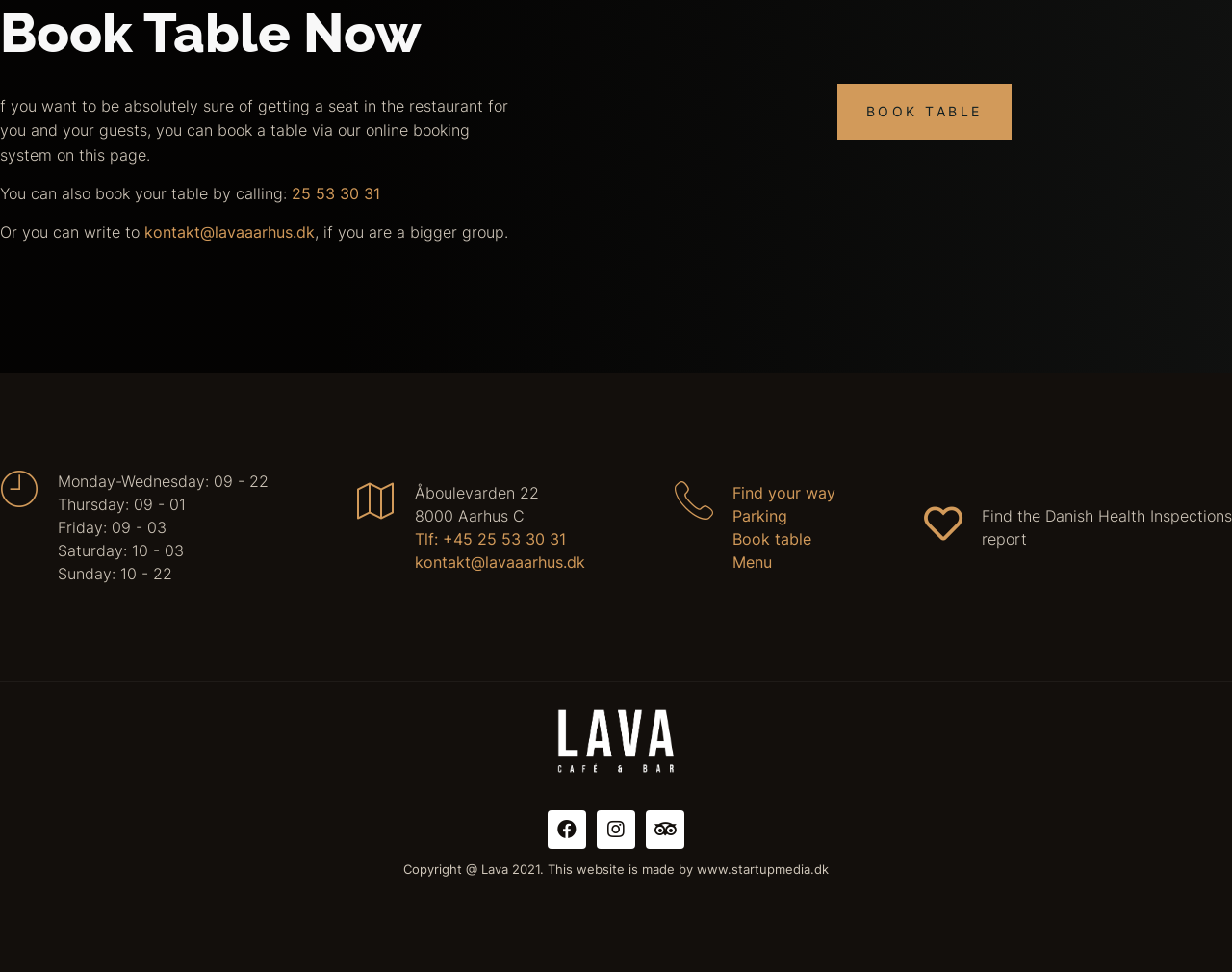Identify the bounding box coordinates of the clickable region required to complete the instruction: "get help". The coordinates should be given as four float numbers within the range of 0 and 1, i.e., [left, top, right, bottom].

None